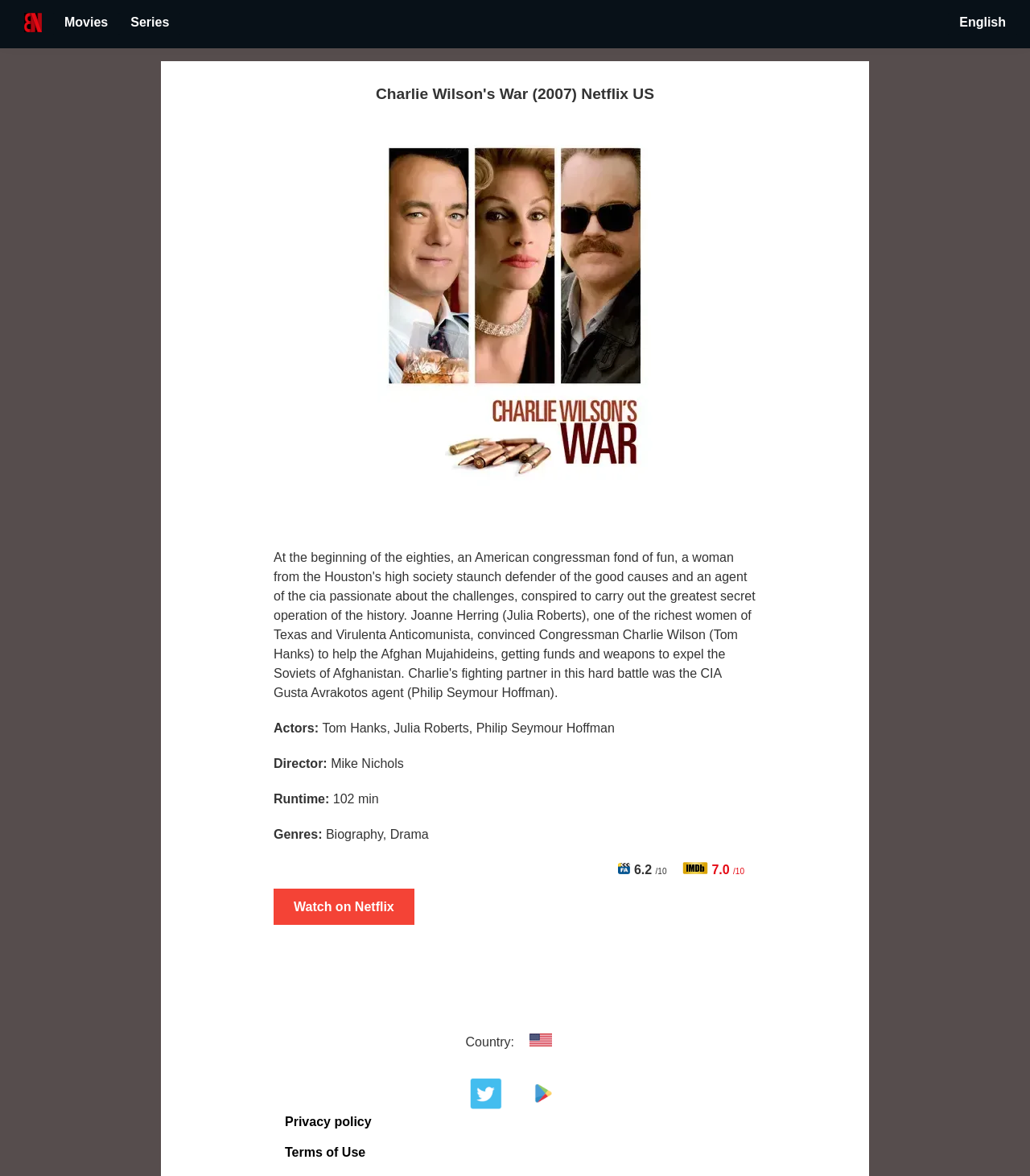Identify the primary heading of the webpage and provide its text.

Charlie Wilson's War (2007) Netflix US